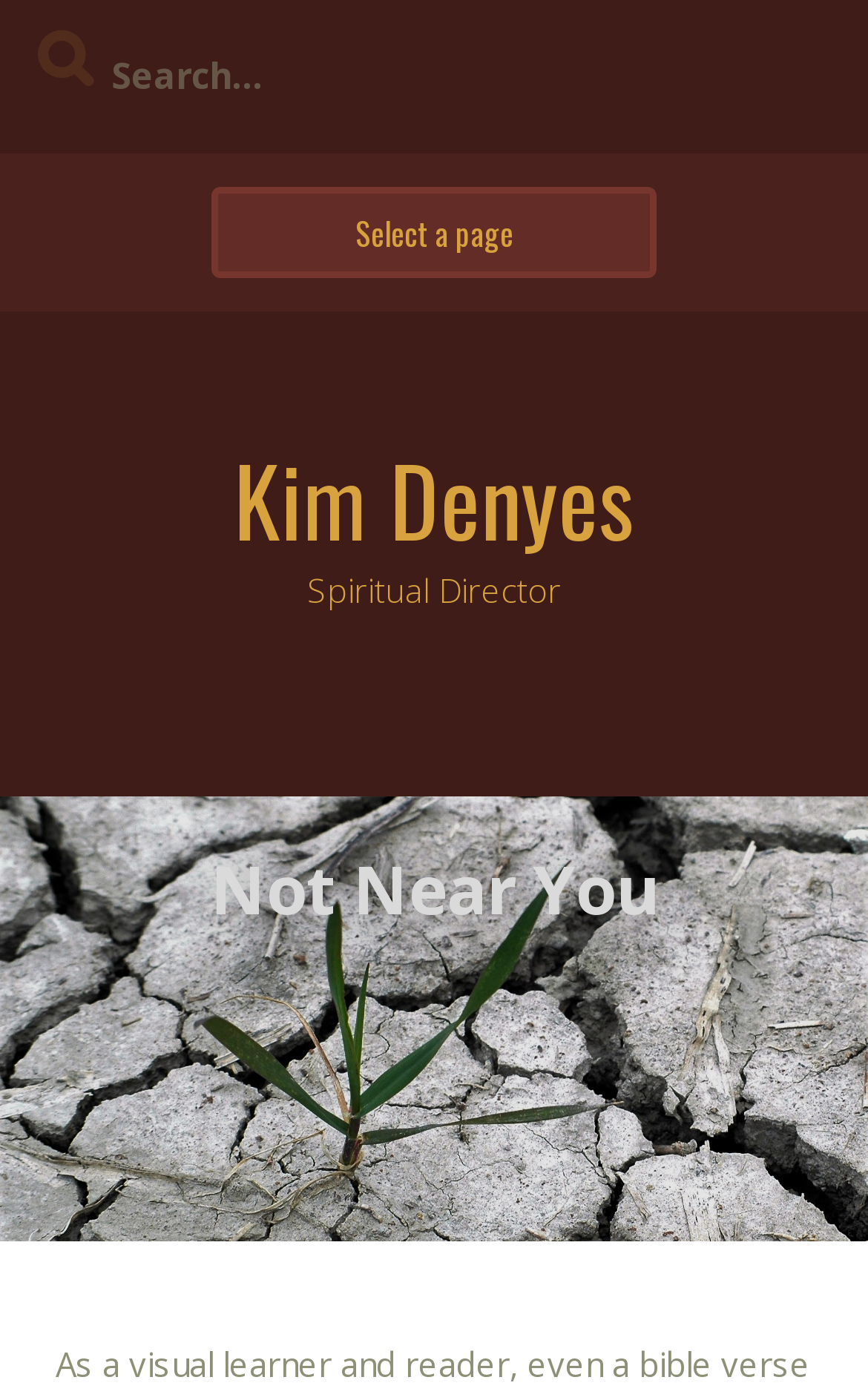Is there a search function on this webpage?
Kindly give a detailed and elaborate answer to the question.

I found a searchbox element with a magnifying glass icon, indicating that there is a search function available on this webpage.